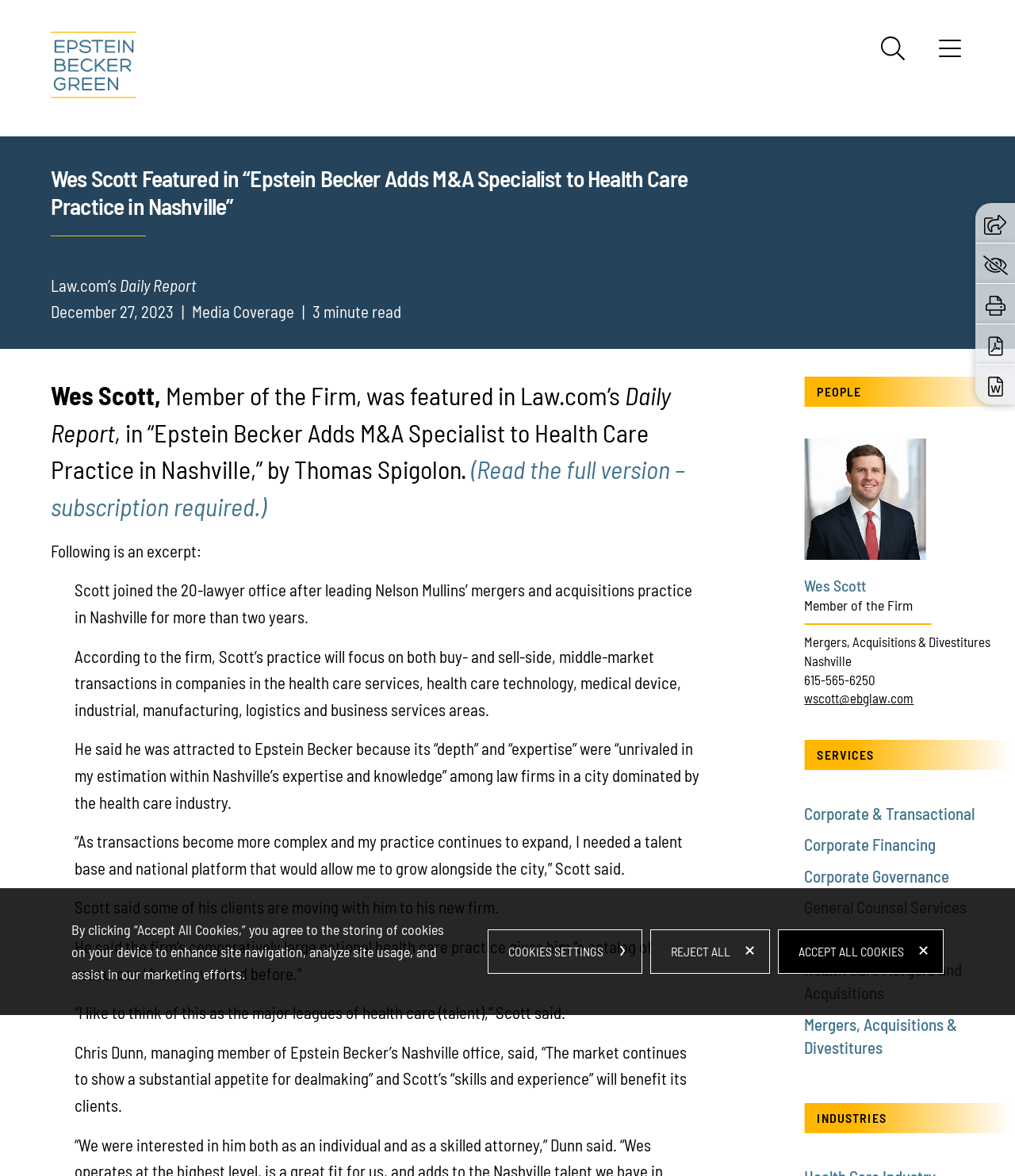Please extract and provide the main headline of the webpage.

Wes Scott Featured in “Epstein Becker Adds M&A Specialist to Health Care Practice in Nashville”